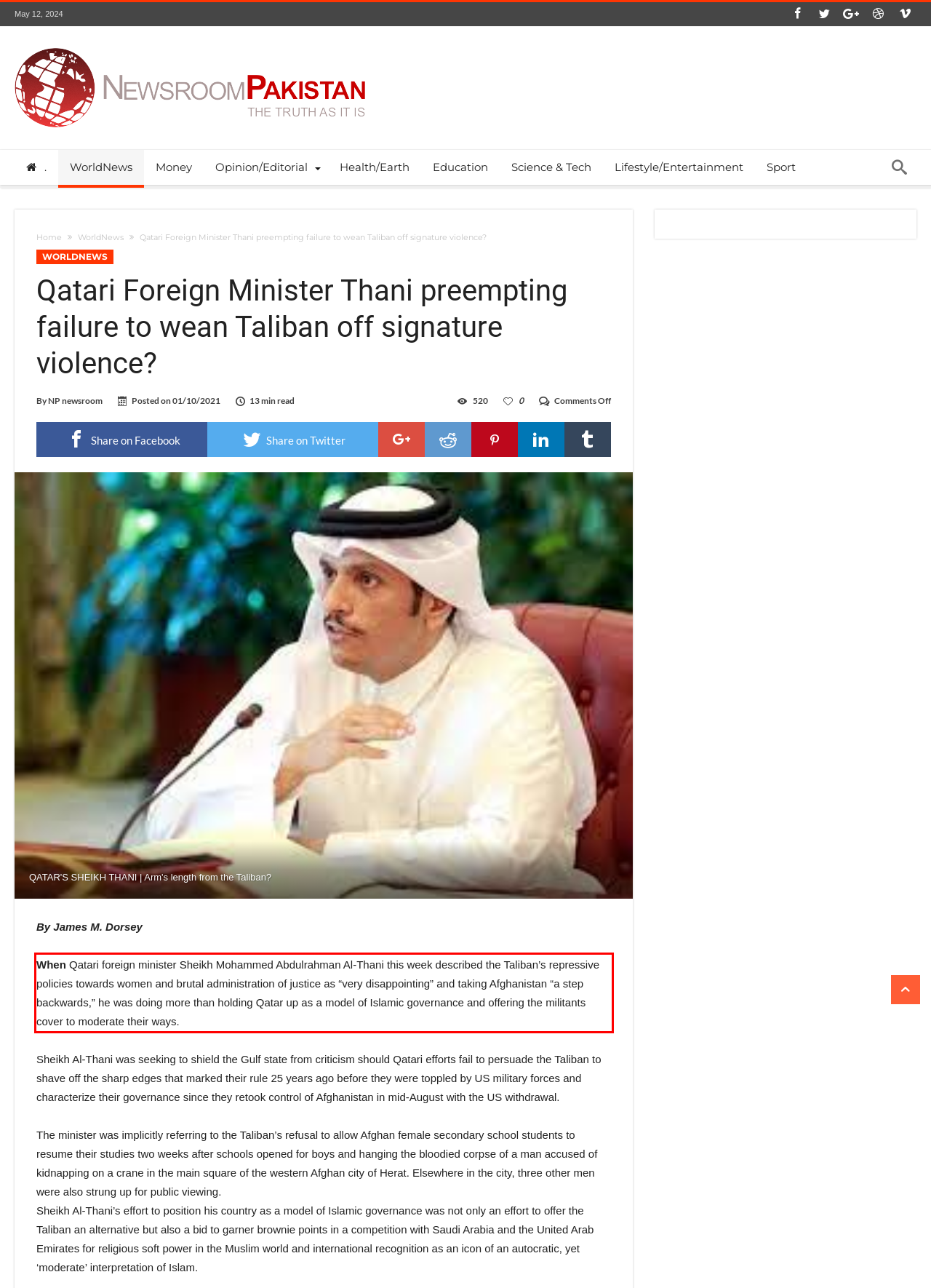Within the screenshot of the webpage, there is a red rectangle. Please recognize and generate the text content inside this red bounding box.

When Qatari foreign minister Sheikh Mohammed Abdulrahman Al-Thani this week described the Taliban’s repressive policies towards women and brutal administration of justice as “very disappointing” and taking Afghanistan “a step backwards,” he was doing more than holding Qatar up as a model of Islamic governance and offering the militants cover to moderate their ways.